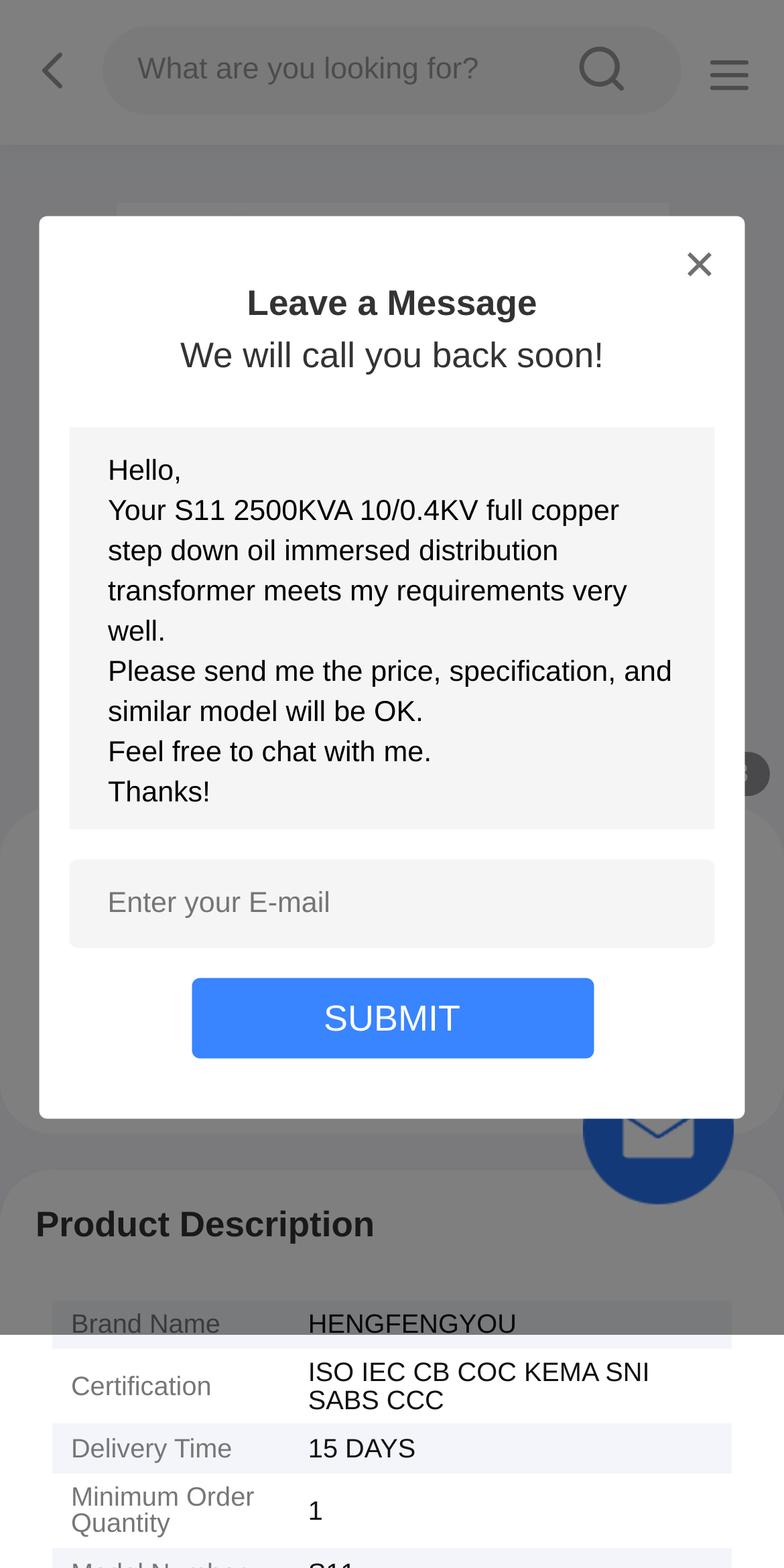What is the certification of this product?
Can you provide an in-depth and detailed response to the question?

I found the answer by looking at the product description section, where there is a table with specifications. In the table, I found a row with 'Certification' as the label, and 'ISO IEC CB COC KEMA SNI SABS CCC' as the value.